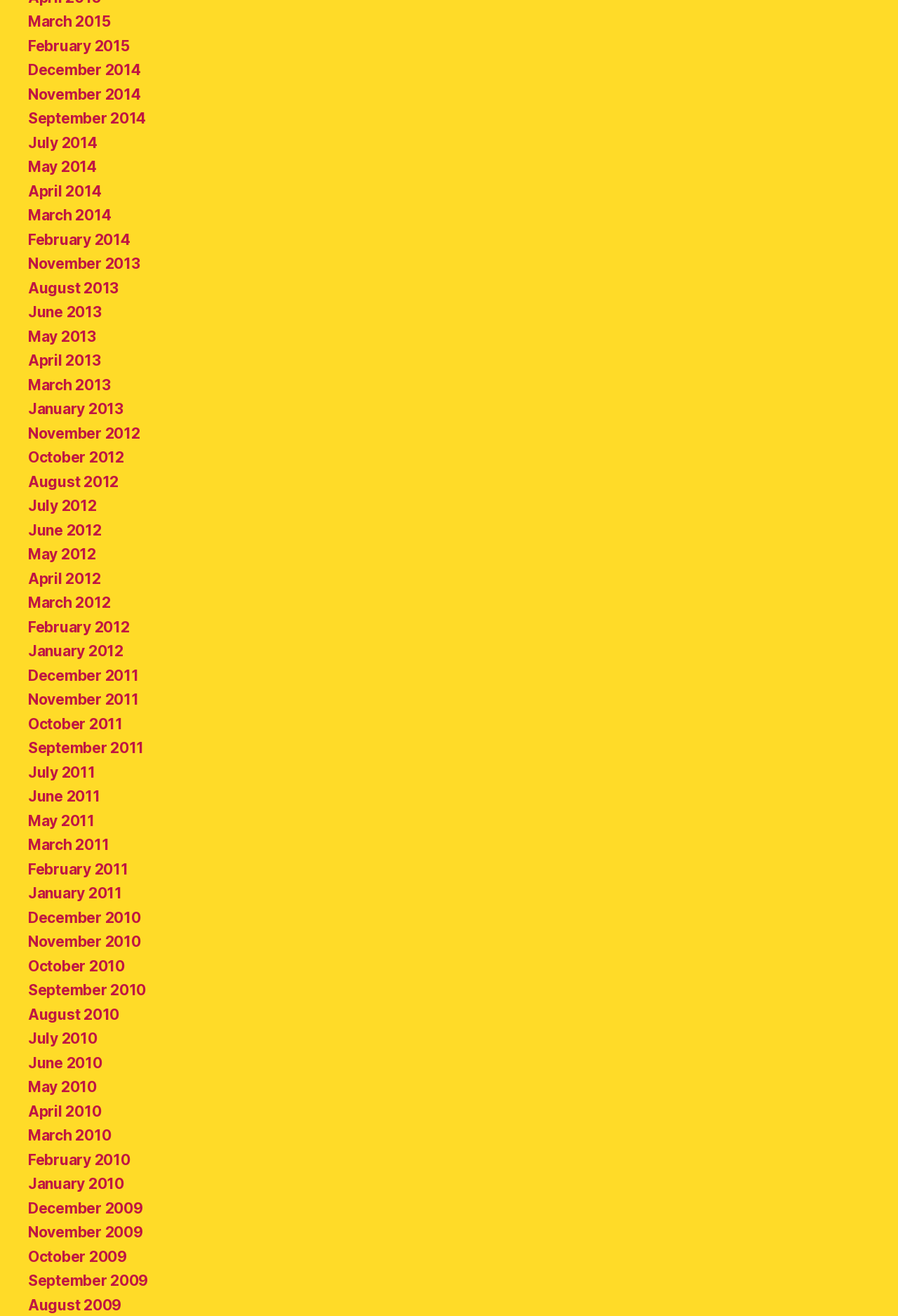Can you identify the bounding box coordinates of the clickable region needed to carry out this instruction: 'View August 2009 archives'? The coordinates should be four float numbers within the range of 0 to 1, stated as [left, top, right, bottom].

[0.031, 0.985, 0.135, 0.998]